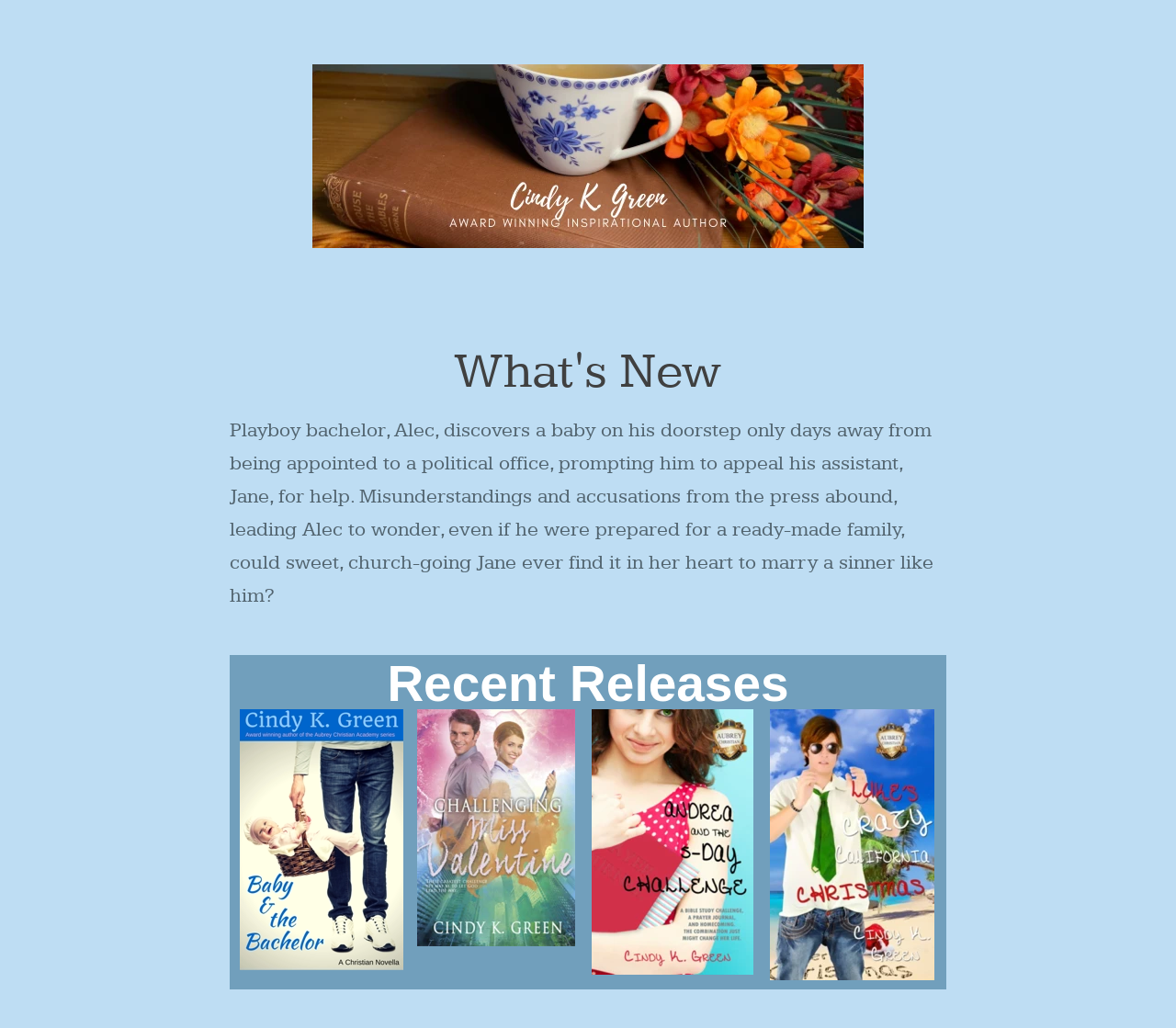What section is below the main text?
Please answer using one word or phrase, based on the screenshot.

Recent Releases